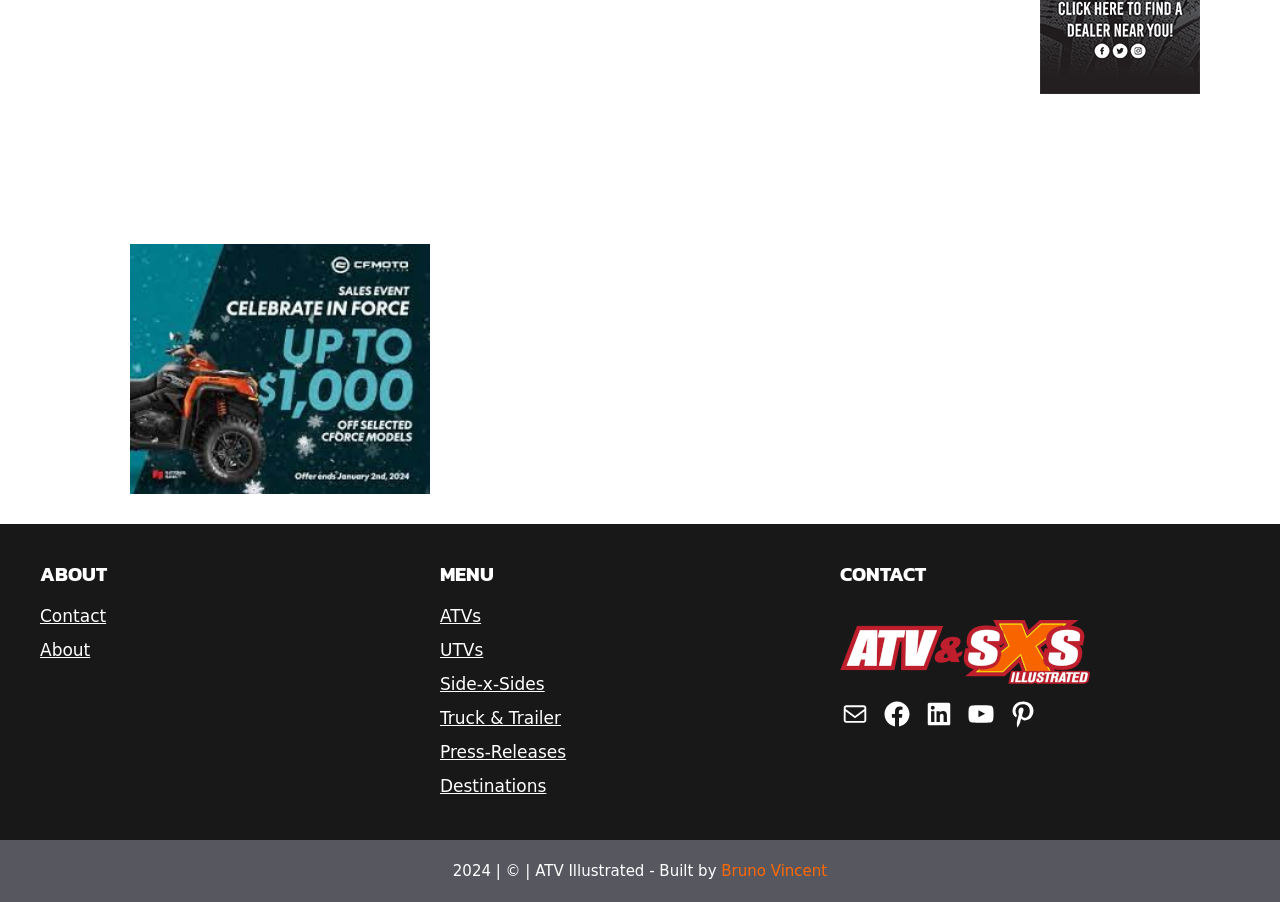Kindly determine the bounding box coordinates for the clickable area to achieve the given instruction: "View About page".

[0.031, 0.626, 0.344, 0.648]